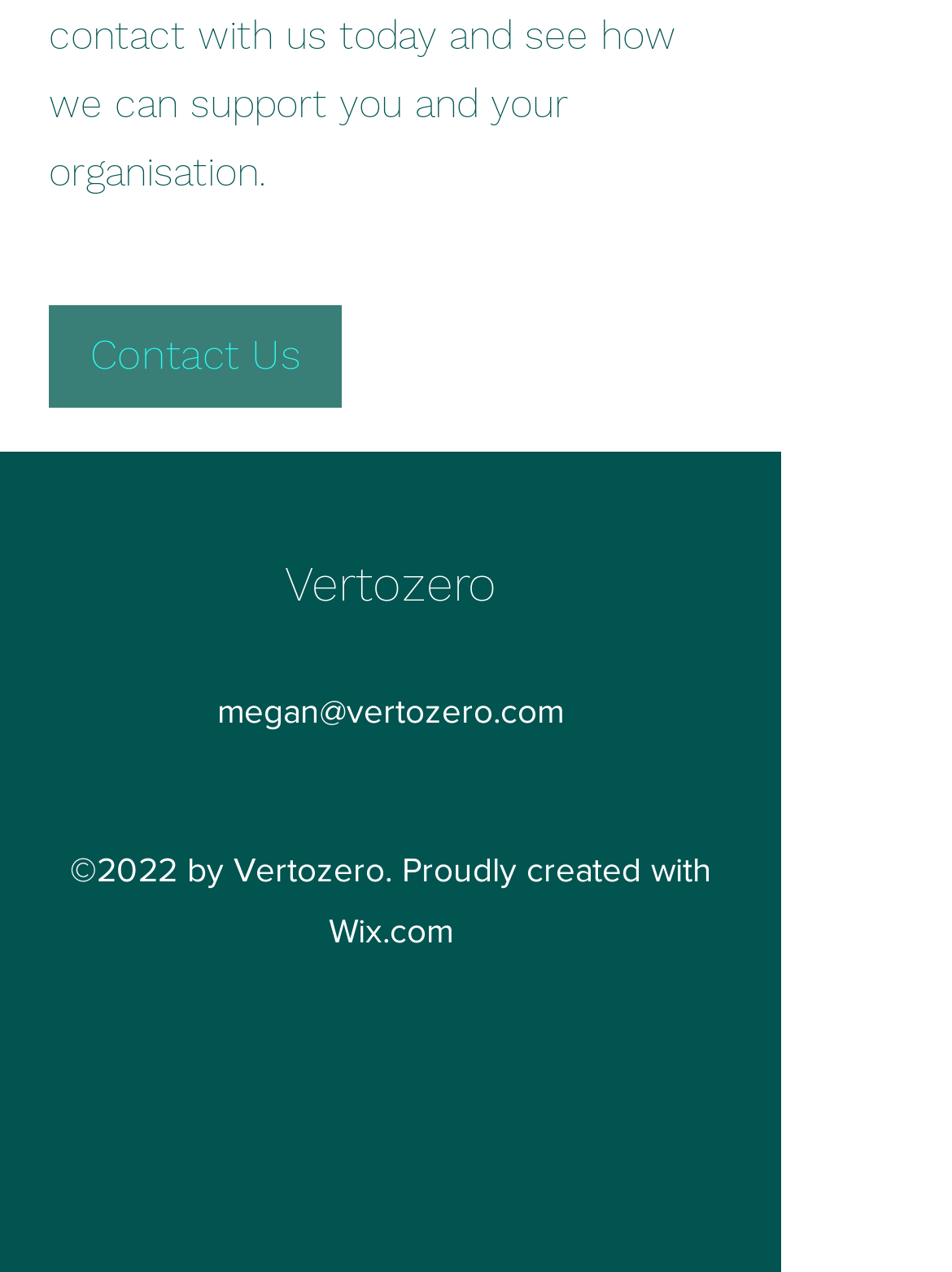Answer the following query with a single word or phrase:
What is the contact link text?

Contact Us